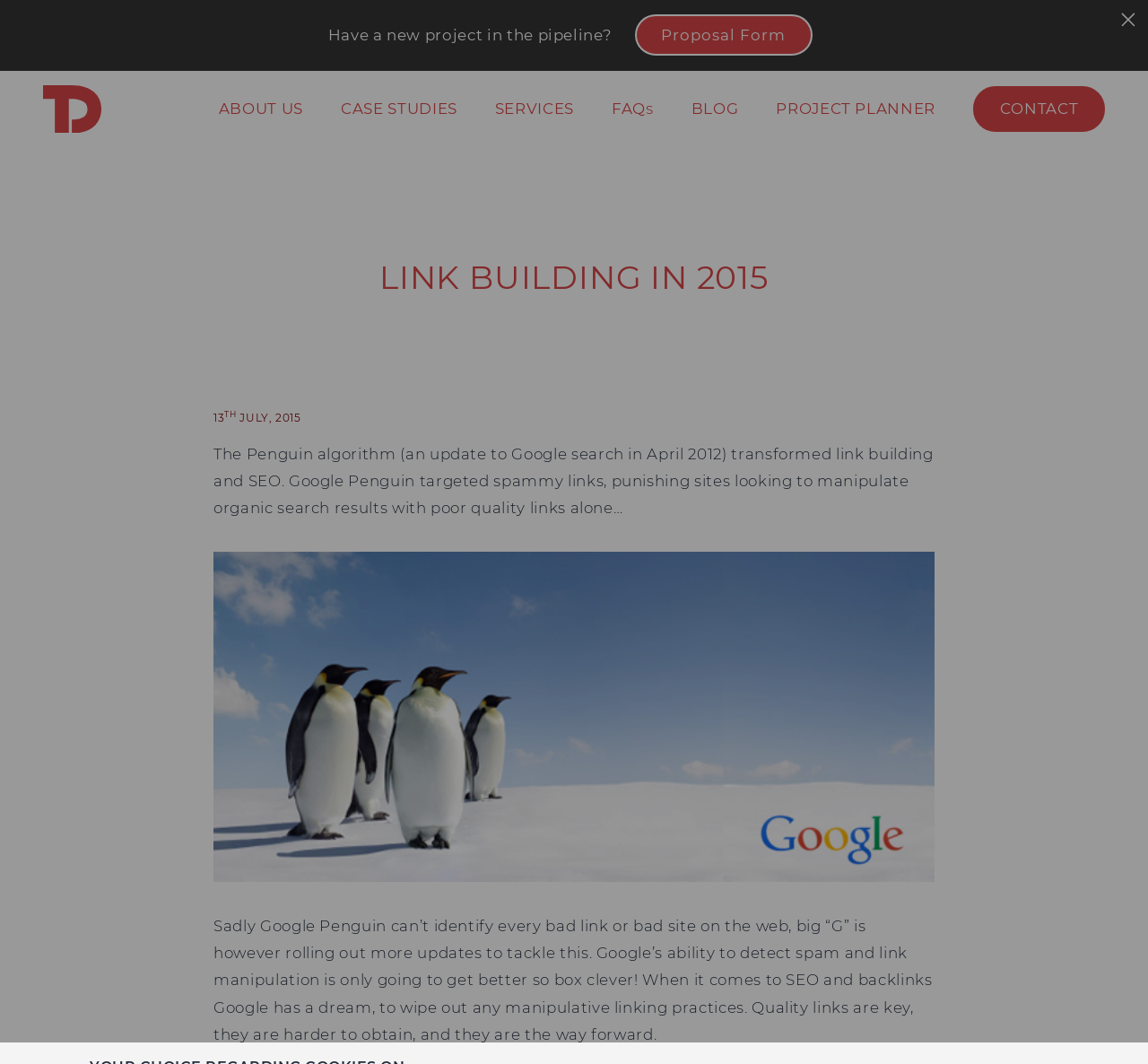Identify the coordinates of the bounding box for the element that must be clicked to accomplish the instruction: "Visit the 'ABOUT US' page".

[0.19, 0.09, 0.264, 0.115]